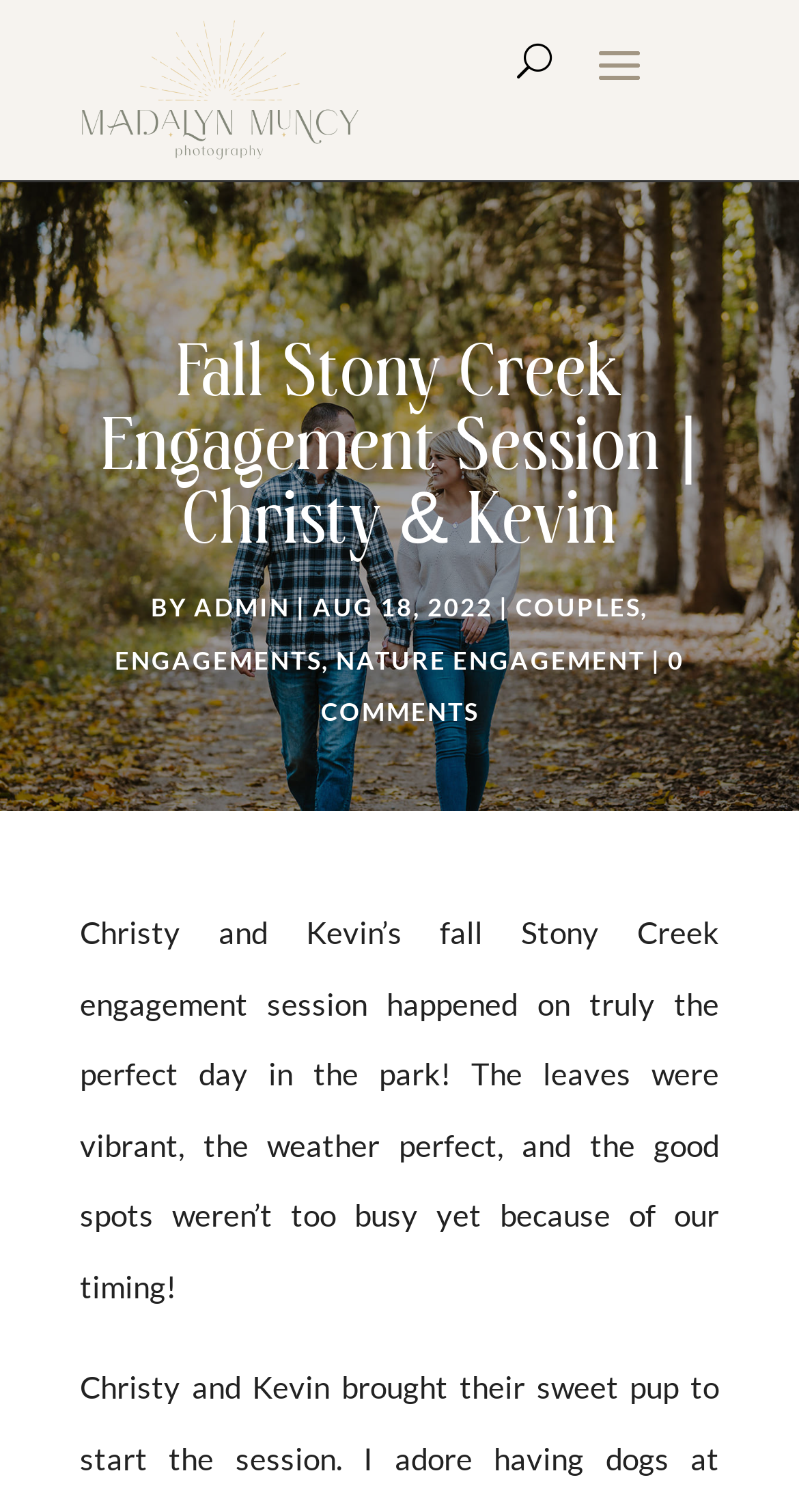Who are the people involved in the engagement session? Please answer the question using a single word or phrase based on the image.

Christy and Kevin